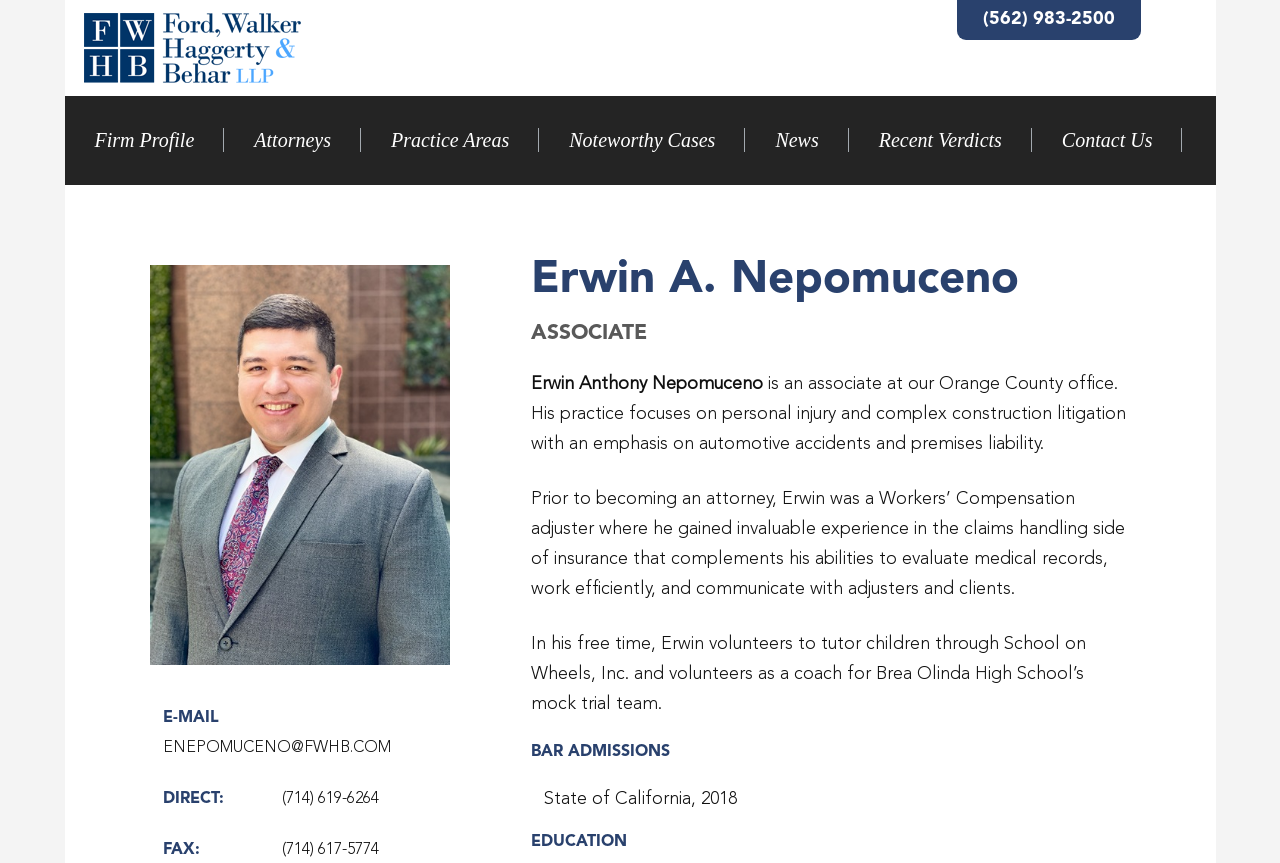Use a single word or phrase to answer this question: 
What is Erwin's email address?

ENEPOMUCENO@FWHB.COM